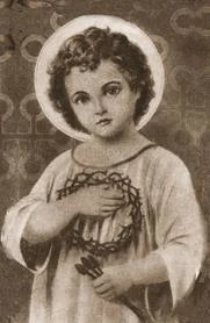What does the circular wreath signify?
Kindly offer a detailed explanation using the data available in the image.

According to the caption, the child holds a circular wreath close to their chest, which 'possibly signifies victory or sanctity'. This suggests that the wreath is a symbol of one of these two concepts.